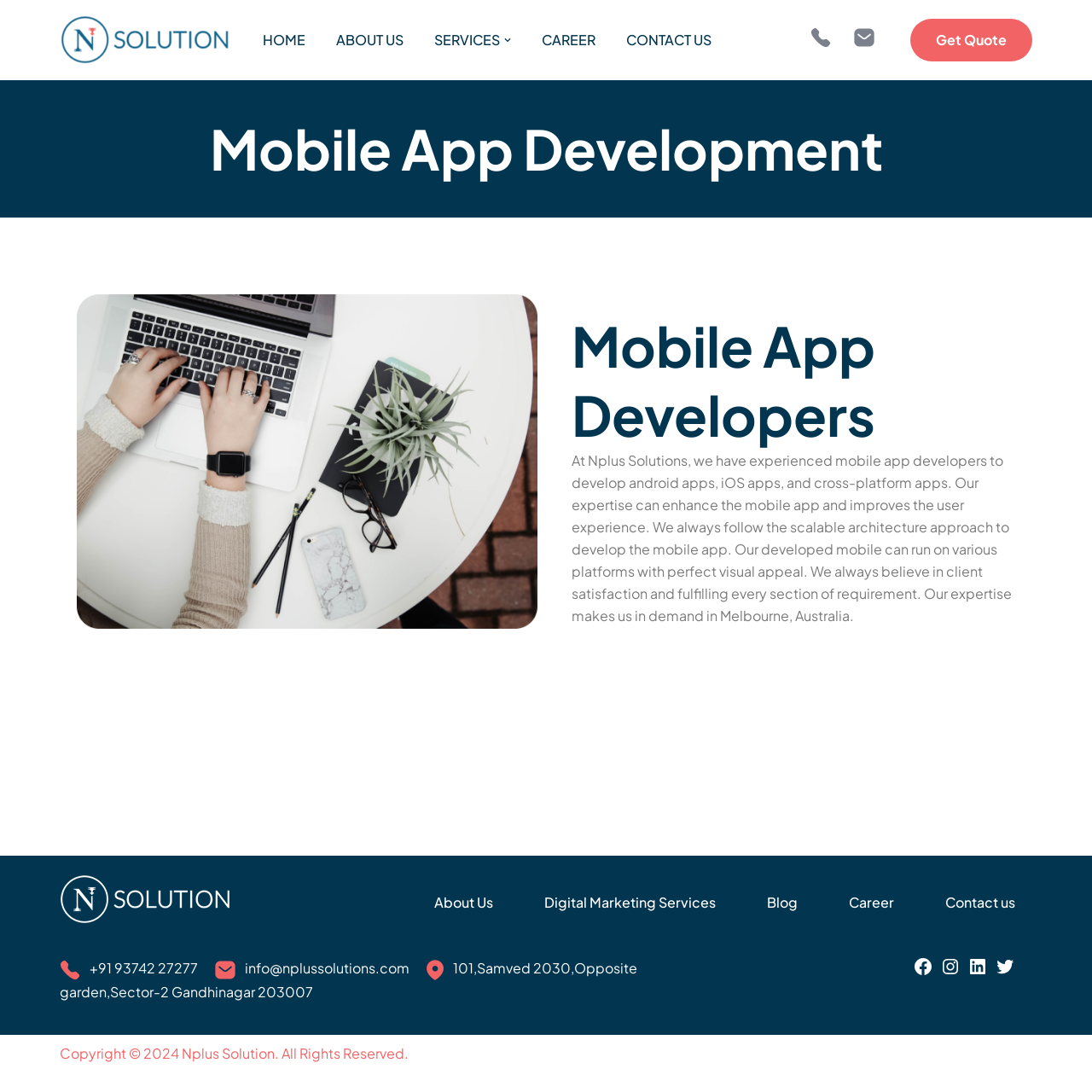What is the company's contact phone number?
Ensure your answer is thorough and detailed.

The contact phone number of the company is mentioned at the bottom of the webpage, near the footer section. It is displayed as a link with the text '+91 93742 27277'.